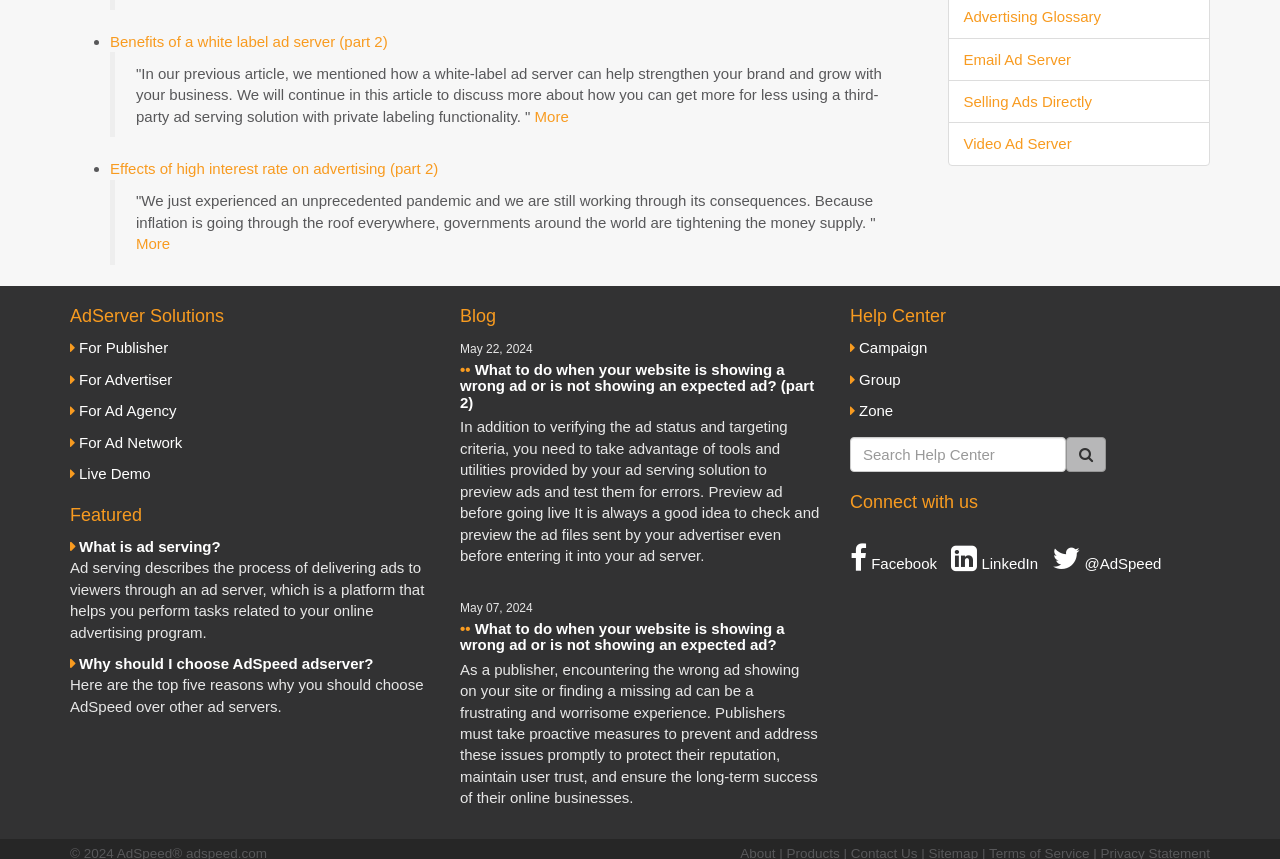Using the element description: "For Ad Agency", determine the bounding box coordinates. The coordinates should be in the format [left, top, right, bottom], with values between 0 and 1.

[0.055, 0.468, 0.138, 0.488]